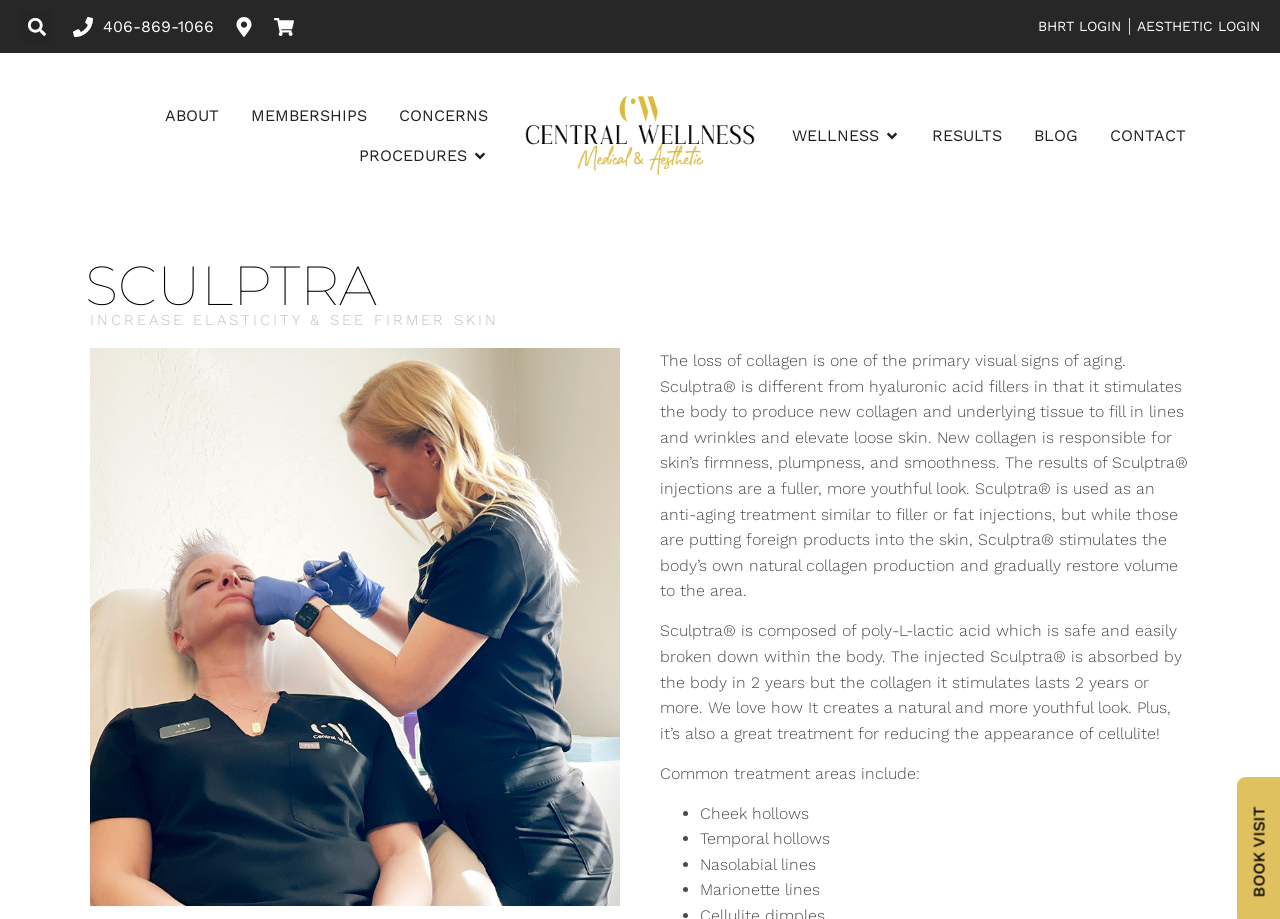Respond with a single word or short phrase to the following question: 
What are common treatment areas for Sculptra?

Cheek hollows, Temporal hollows, etc.